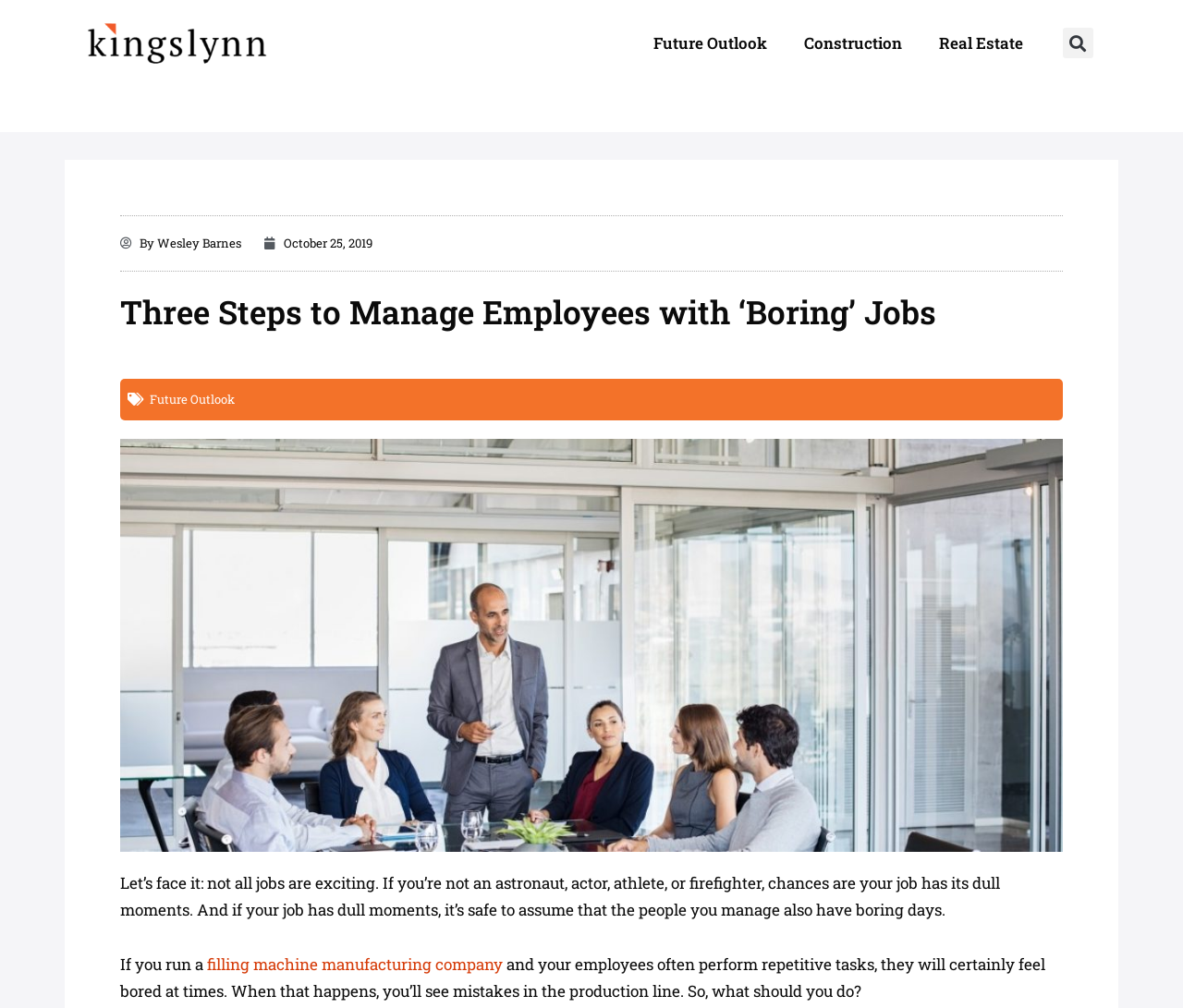Describe every aspect of the webpage in a detailed manner.

The webpage appears to be an article discussing ways to manage employees with repetitive tasks. At the top left, there is a logo of "Kingslynn" with a link to the homepage. On the top right, there are three links to different categories: "Future Outlook", "Construction", and "Real Estate". Next to these links, there is a search bar with a "Search" button.

Below the top navigation, there is an author section with a link to the author's name, "Wesley Barnes", and the publication date, "October 25, 2019". The main heading of the article, "Three Steps to Manage Employees with ‘Boring’ Jobs", is centered on the page.

The article features an image related to employees, taking up most of the width of the page. The text of the article is divided into several paragraphs. The first paragraph discusses the reality of dull moments in jobs and how it affects employees. The second paragraph starts with the phrase "If you run a" and includes a link to "filling machine manufacturing company". The third paragraph explains the consequences of employee boredom and asks a question about what to do in such situations.

Overall, the webpage has a simple layout with a clear structure, making it easy to follow the article.